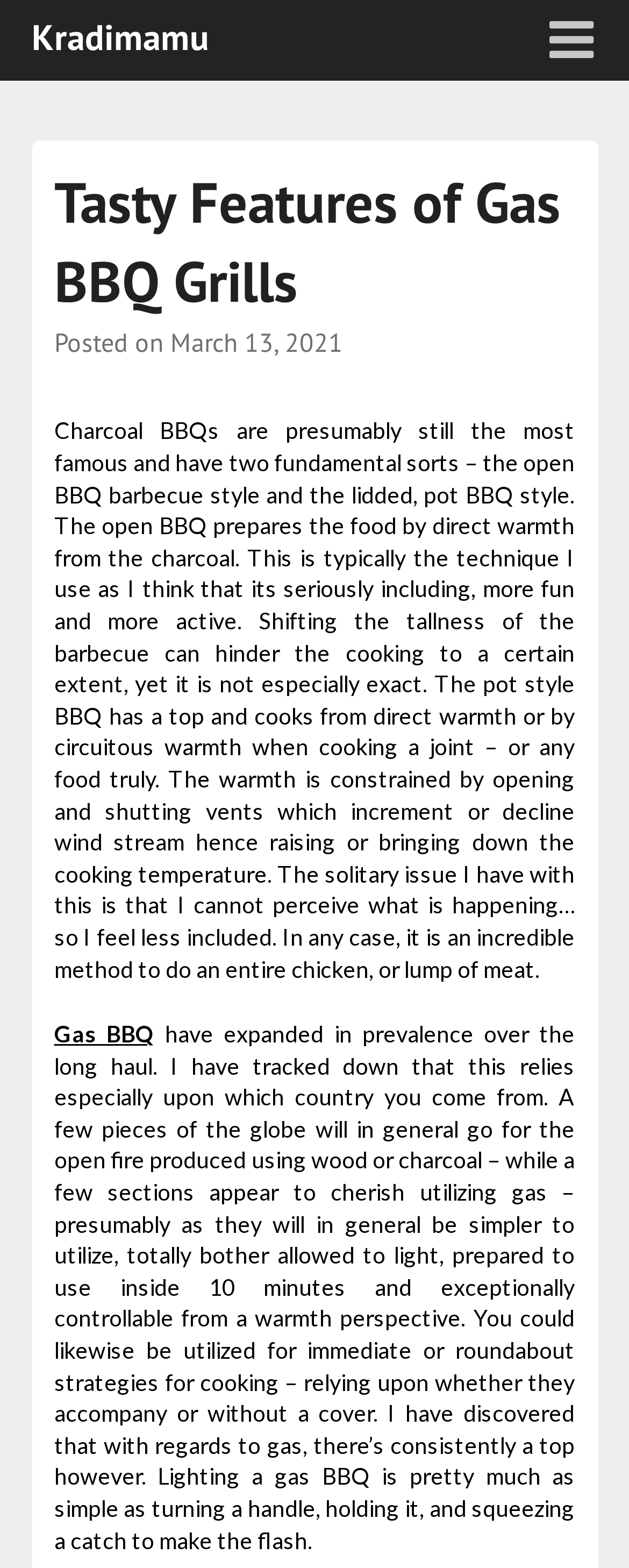What is the purpose of vents in a pot BBQ?
Please elaborate on the answer to the question with detailed information.

The webpage explains that the vents in a pot BBQ are used to control the temperature by increasing or decreasing wind flow, which raises or lowers the cooking temperature. This information is obtained from the StaticText element with the text 'The pot style BBQ has a top and cooks from direct warmth or by circuitous warmth when cooking a joint – or any food truly. The warmth is constrained by opening and shutting vents which increment or decline wind stream hence raising or bringing down the cooking temperature.'